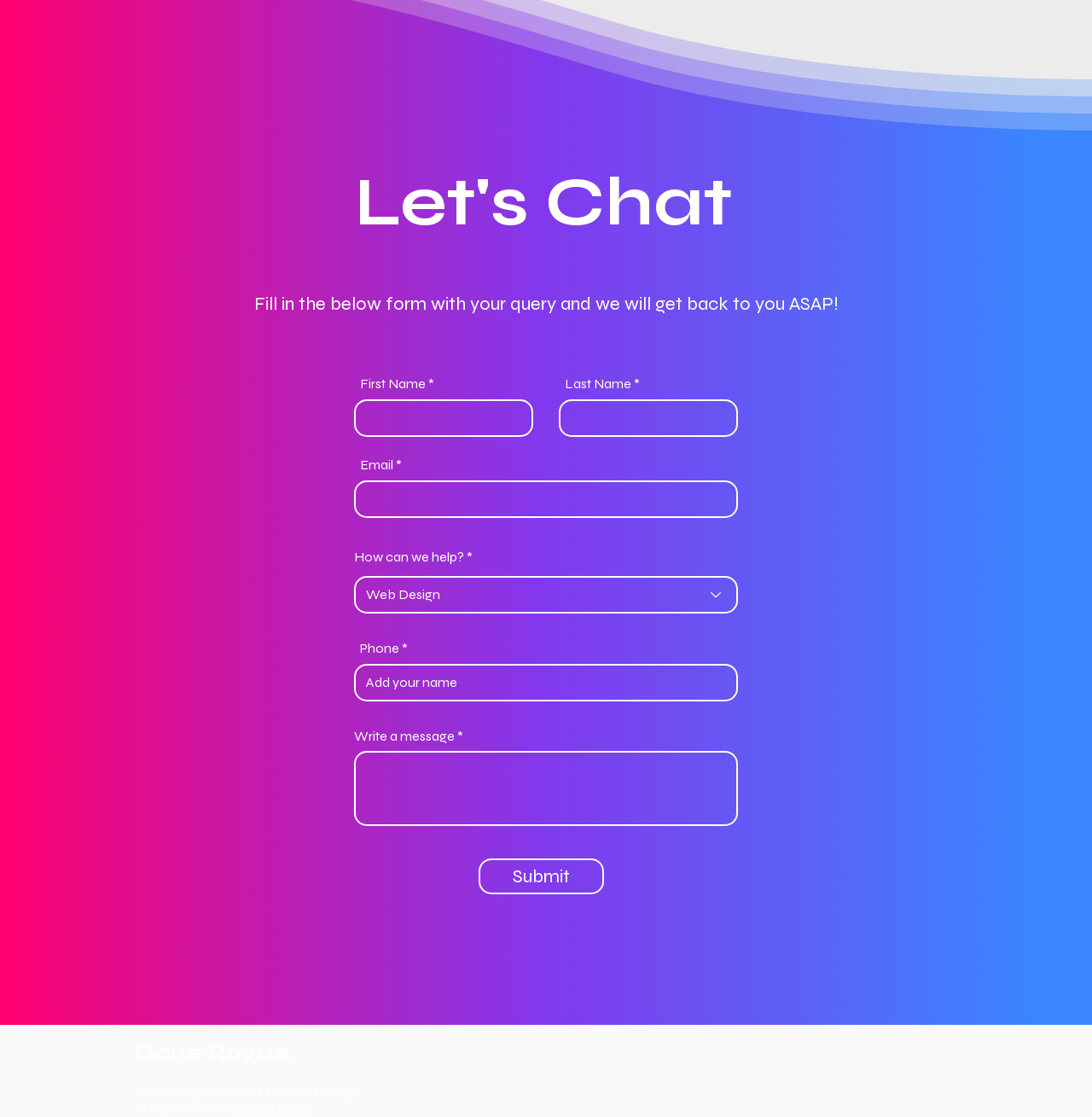Locate the bounding box coordinates of the element that needs to be clicked to carry out the instruction: "Write a message". The coordinates should be given as four float numbers ranging from 0 to 1, i.e., [left, top, right, bottom].

[0.324, 0.672, 0.676, 0.74]